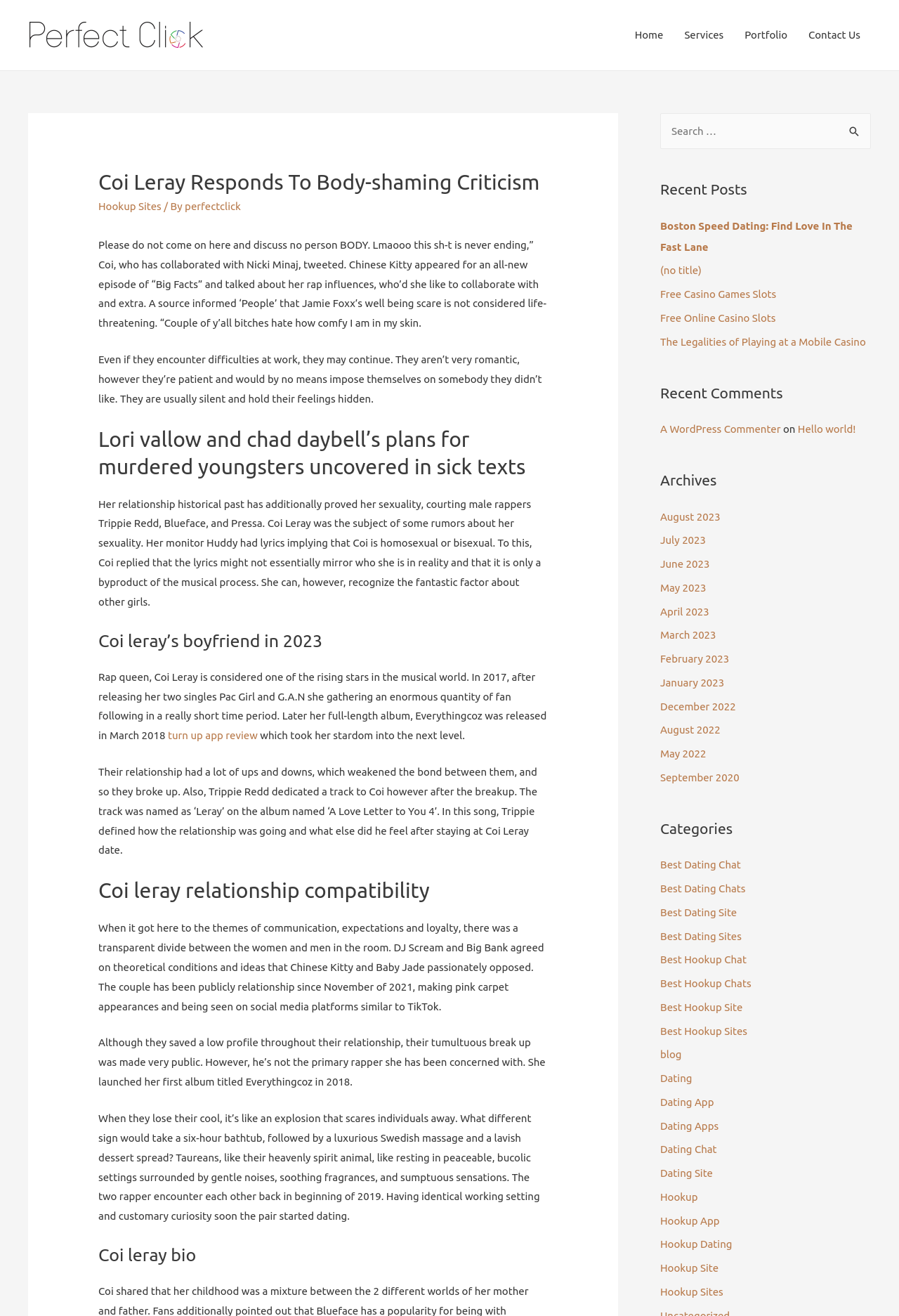Please specify the bounding box coordinates of the clickable section necessary to execute the following command: "View Coi Leray's bio".

[0.109, 0.945, 0.609, 0.963]